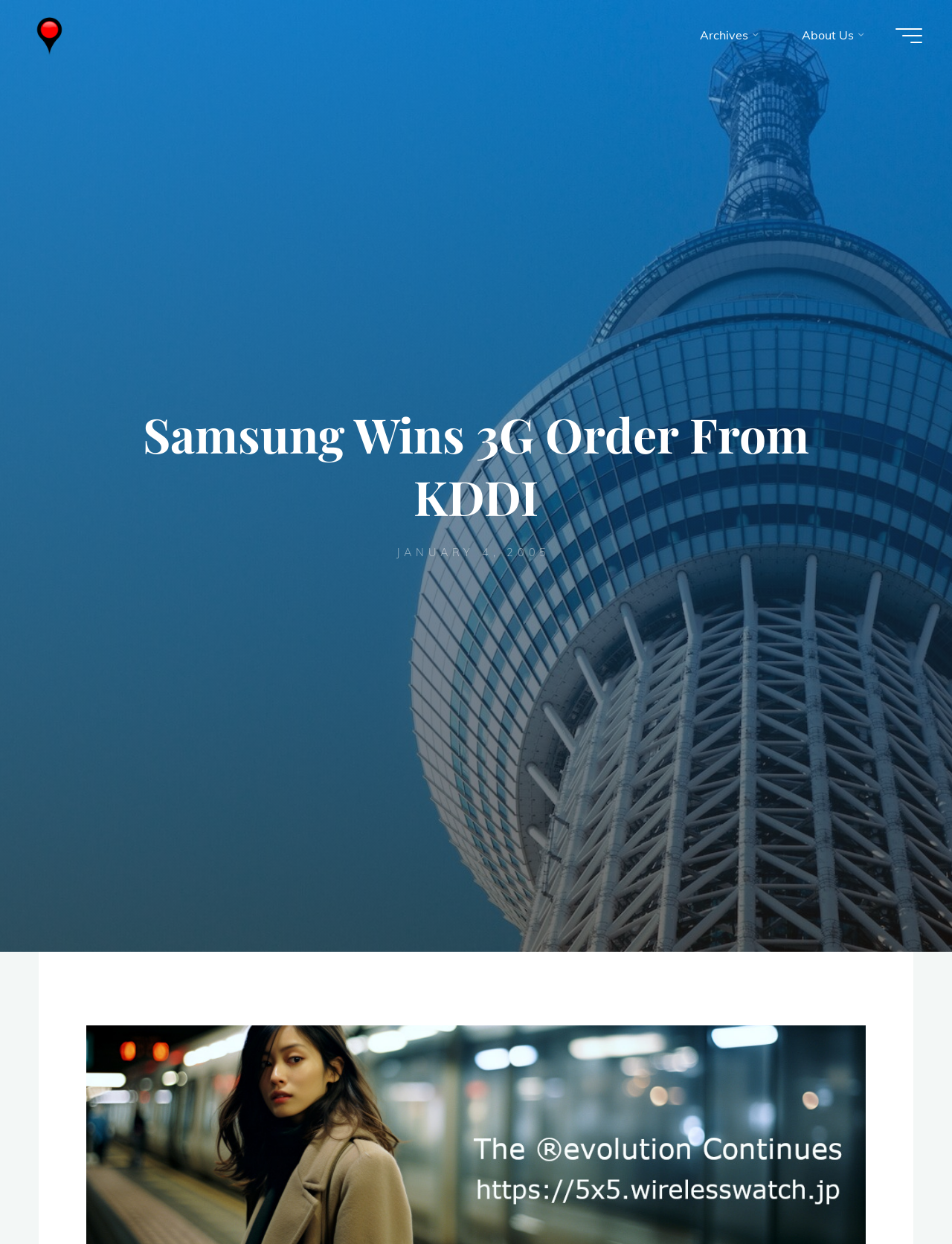Please provide a comprehensive answer to the question based on the screenshot: What type of content is the webpage primarily about?

By analyzing the webpage structure and content, I determined that the webpage is primarily about news, specifically a news article about Samsung winning a 3G order from KDDI Corp.